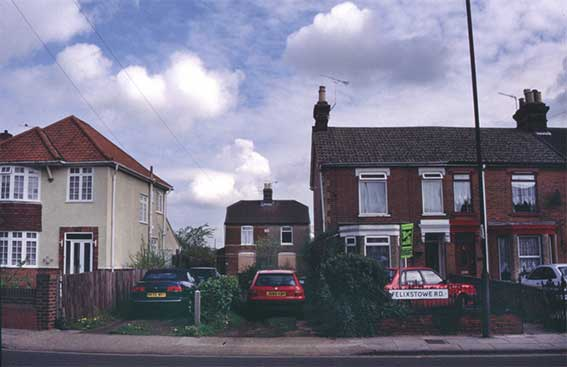Generate an elaborate caption for the given image.

This image captures a view along Felixstowe Road, showcasing a row of houses that reflect the architectural styles typical of the area. On the left, a distinctly styled house with a red-tiled roof is contrasted by the brick facade of the neighboring home on the right, which features a bay window and decorative elements. The foreground includes several parked cars — a striking red vehicle prominently displaying "FELIXSTOWE RD" on its side, alongside two other cars in muted colors. The background is adorned with a patchy sky, filled with fluffy clouds, adding a serene touch to the urban scene. This snapshot highlights the blend of residential life and community identity present in this part of Ipswich, where historical elements still interlace with modern living. The image bears a special note of appreciation, as it comes courtesy of The Ipswich Society Image Archive, emphasizing its significance in documenting local heritage.